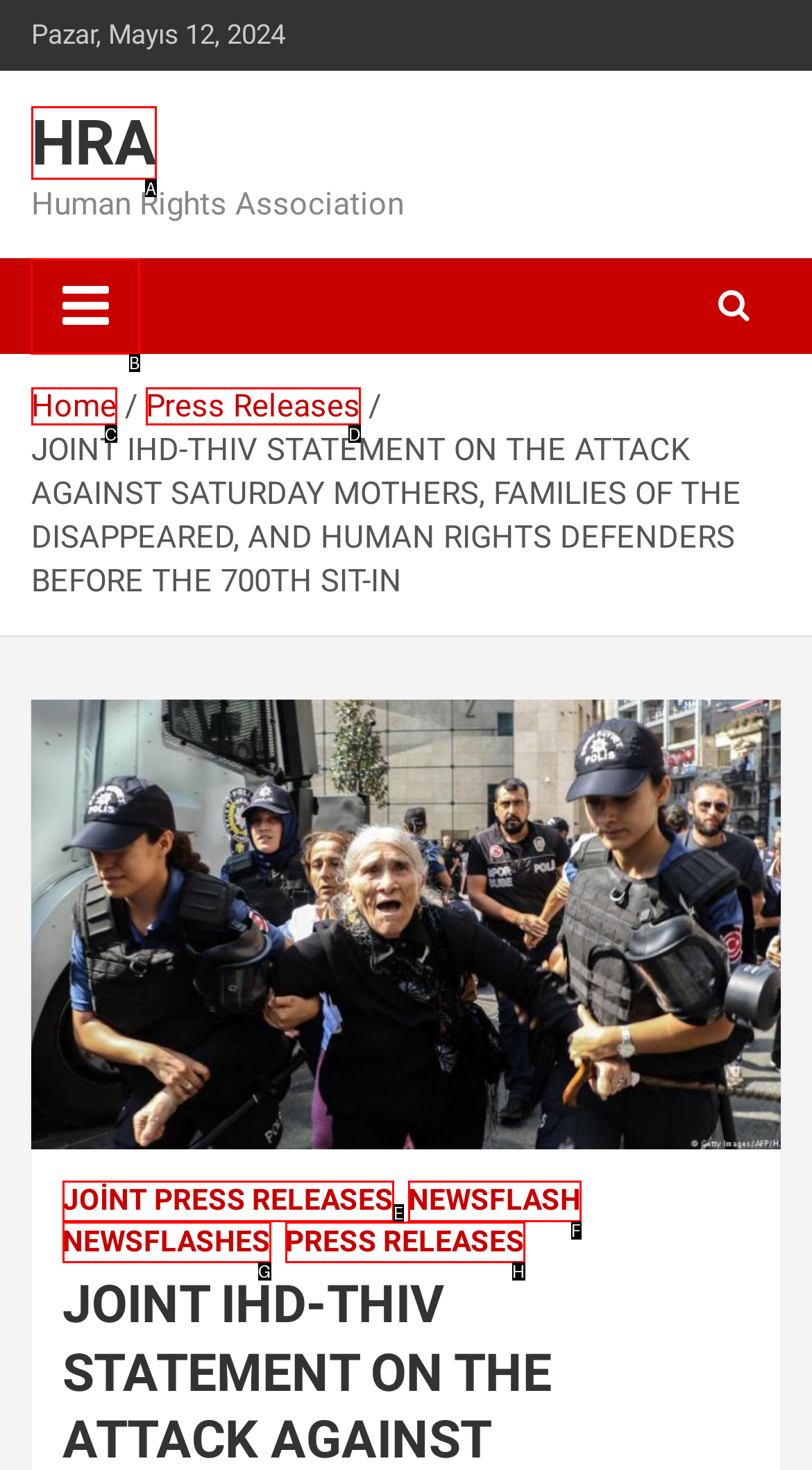Please identify the correct UI element to click for the task: Toggle navigation Respond with the letter of the appropriate option.

B